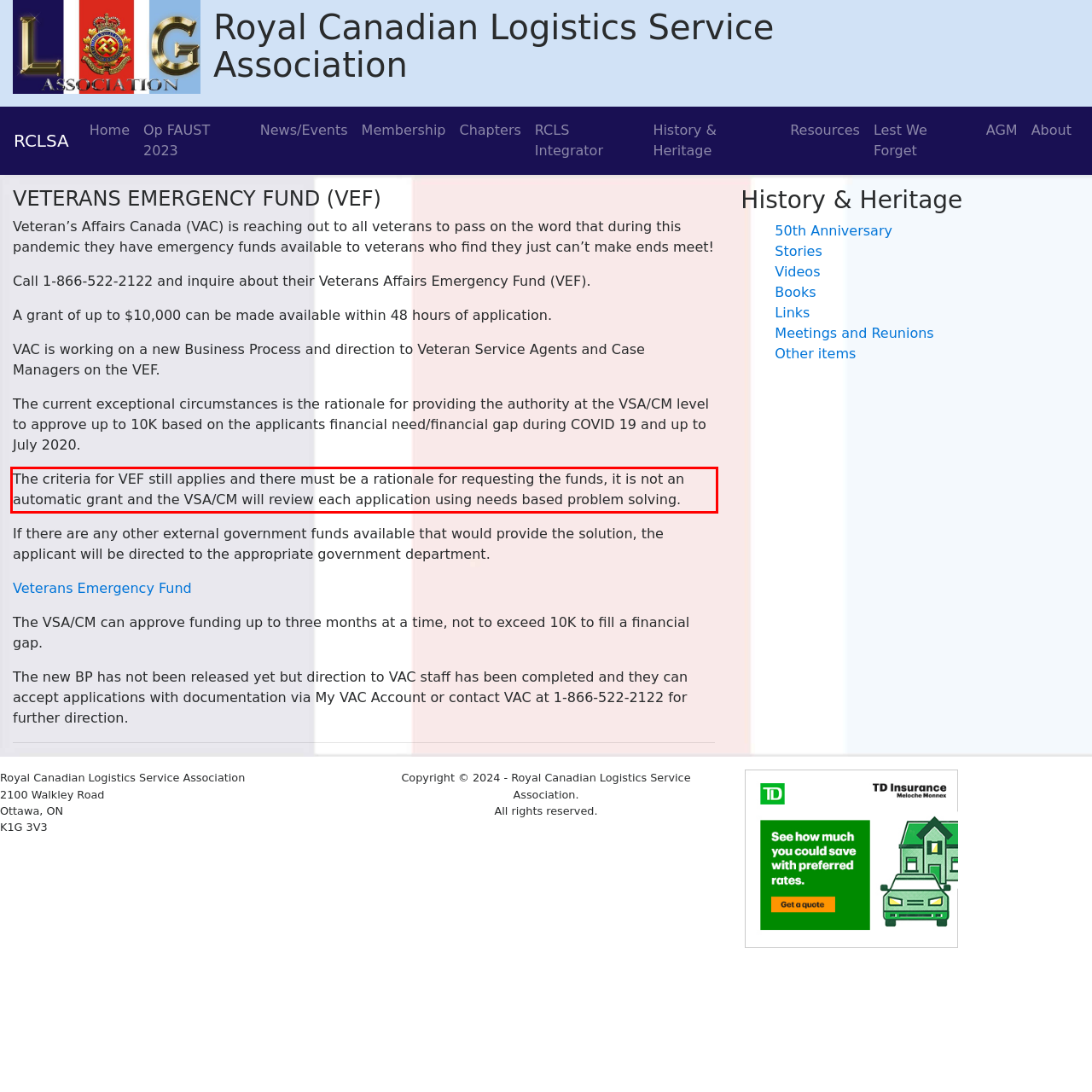Your task is to recognize and extract the text content from the UI element enclosed in the red bounding box on the webpage screenshot.

The criteria for VEF still applies and there must be a rationale for requesting the funds, it is not an automatic grant and the VSA/CM will review each application using needs based problem solving.